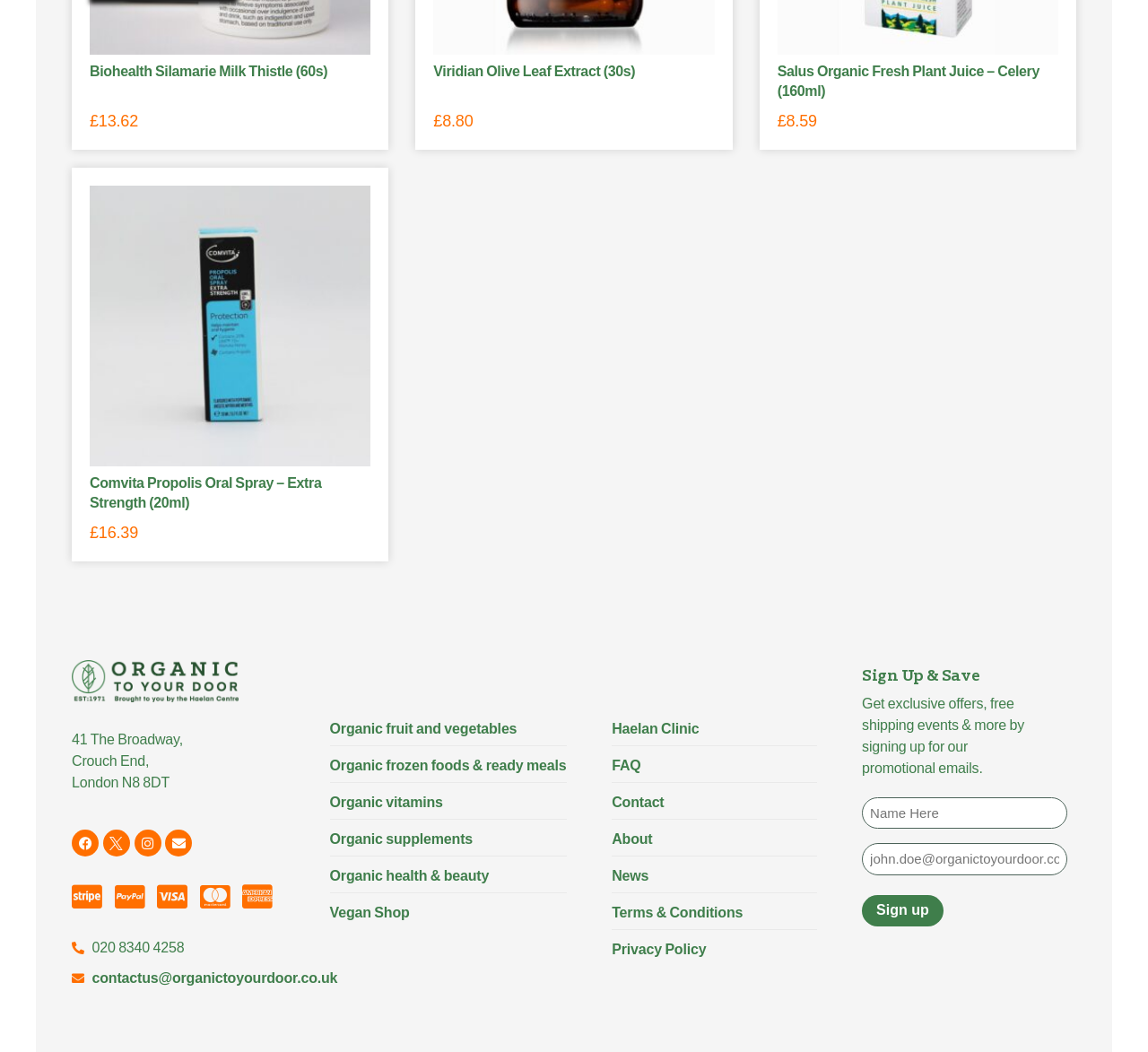For the element described, predict the bounding box coordinates as (top-left x, top-left y, bottom-right x, bottom-right y). All values should be between 0 and 1. Element description: contactus@organictoyourdoor.co.uk

[0.062, 0.92, 0.256, 0.941]